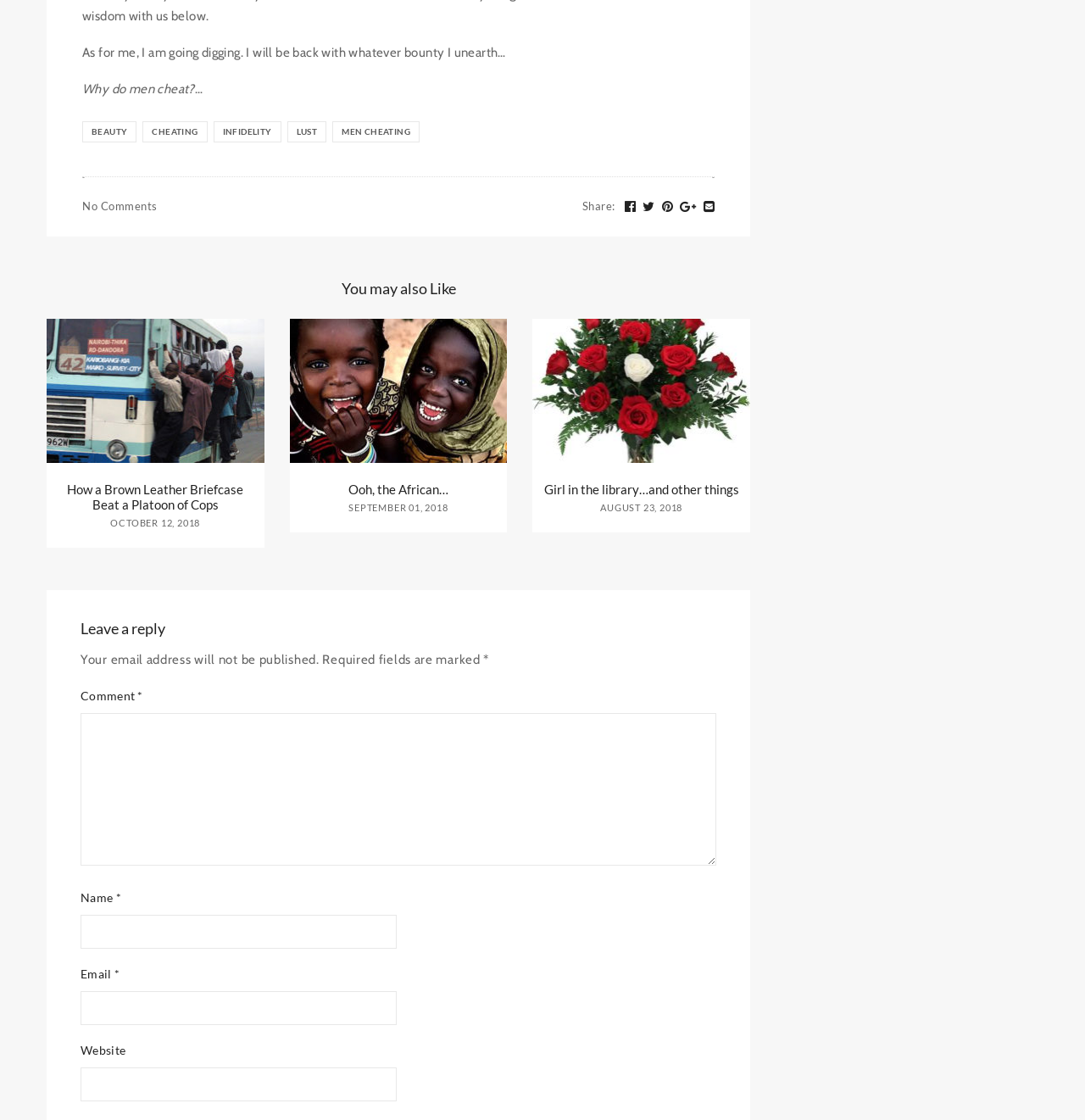Identify the bounding box coordinates of the region I need to click to complete this instruction: "Click on the 'How a Brown Leather Briefcase Beat a Platoon of Cops' link".

[0.043, 0.34, 0.243, 0.354]